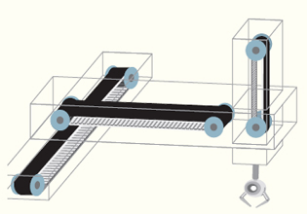Give a detailed account of the visual content in the image.

This illustration demonstrates the application of a picking robot equipped with an open-ended belt system. The design features a structured assembly where the robotic arm is shown using a series of belts that facilitate precise movement and handling of objects. The clear depiction highlights key components such as the belts, pulleys, and the mechanism for gripping items. This application is ideal for tasks requiring reciprocating movement, making it perfect for scenarios like automated picking in warehouses or for use in machinery that opens doors and operates trolleys. The design emphasizes versatility, suggesting that it can be adapted for various long-span drive applications where continuous belts may not be suitable.